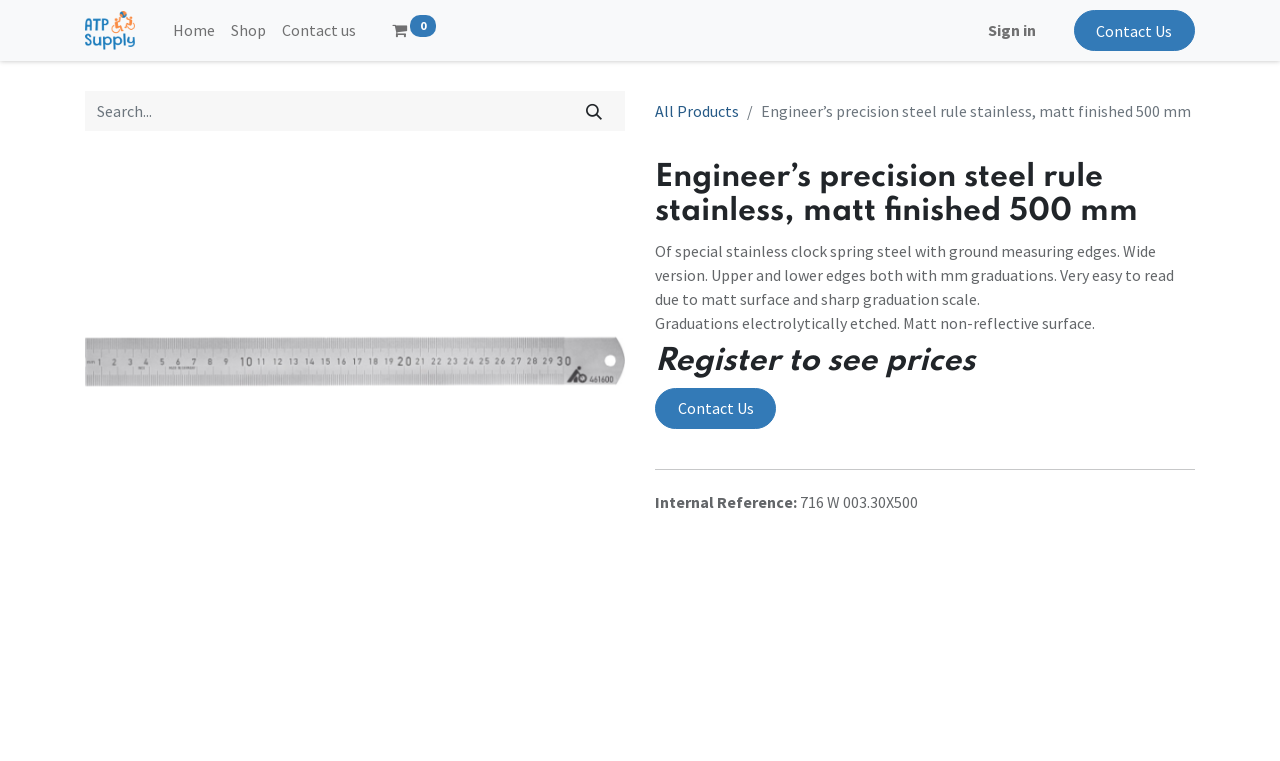Determine the bounding box coordinates of the element that should be clicked to execute the following command: "Click the logo of ATP Supply".

[0.066, 0.014, 0.105, 0.066]